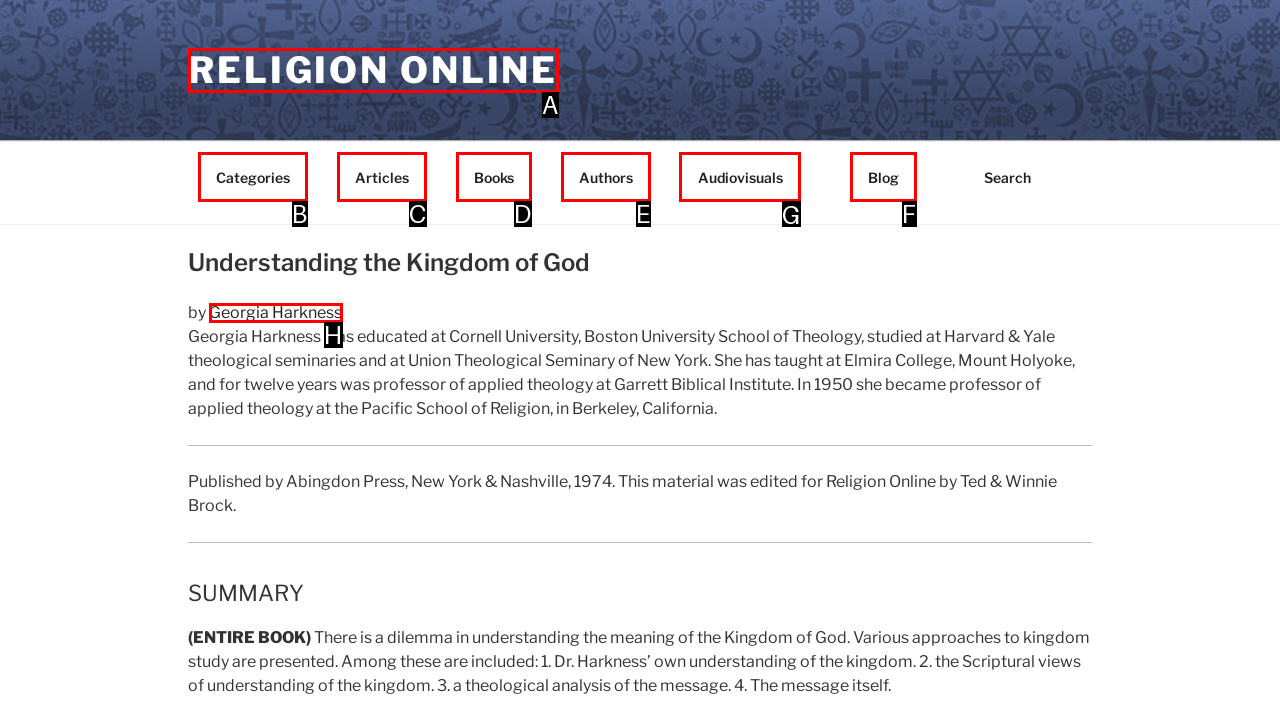Point out the UI element to be clicked for this instruction: Explore the 'Audiovisuals' page. Provide the answer as the letter of the chosen element.

G